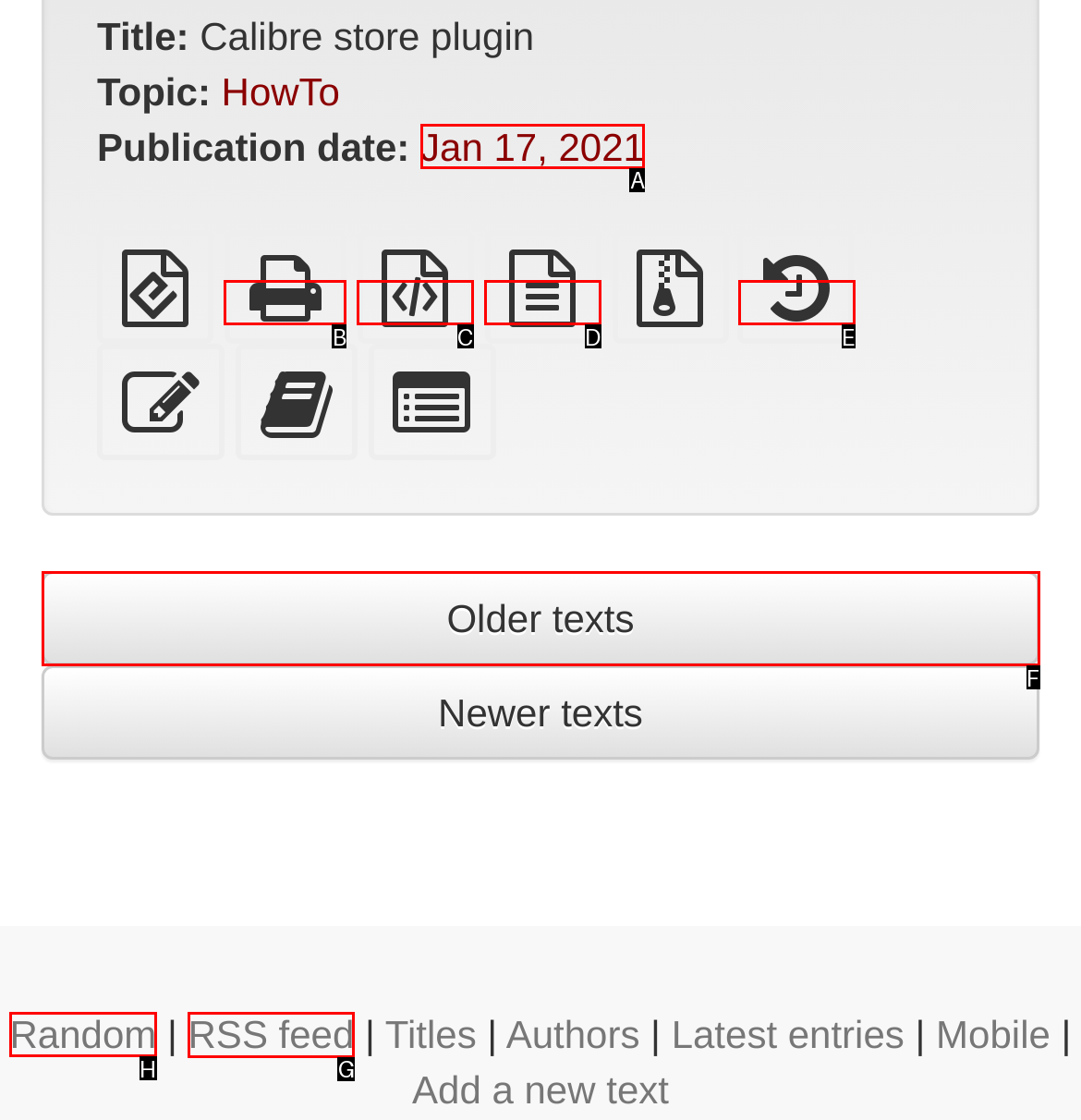Indicate which HTML element you need to click to complete the task: View RSS feed. Provide the letter of the selected option directly.

G